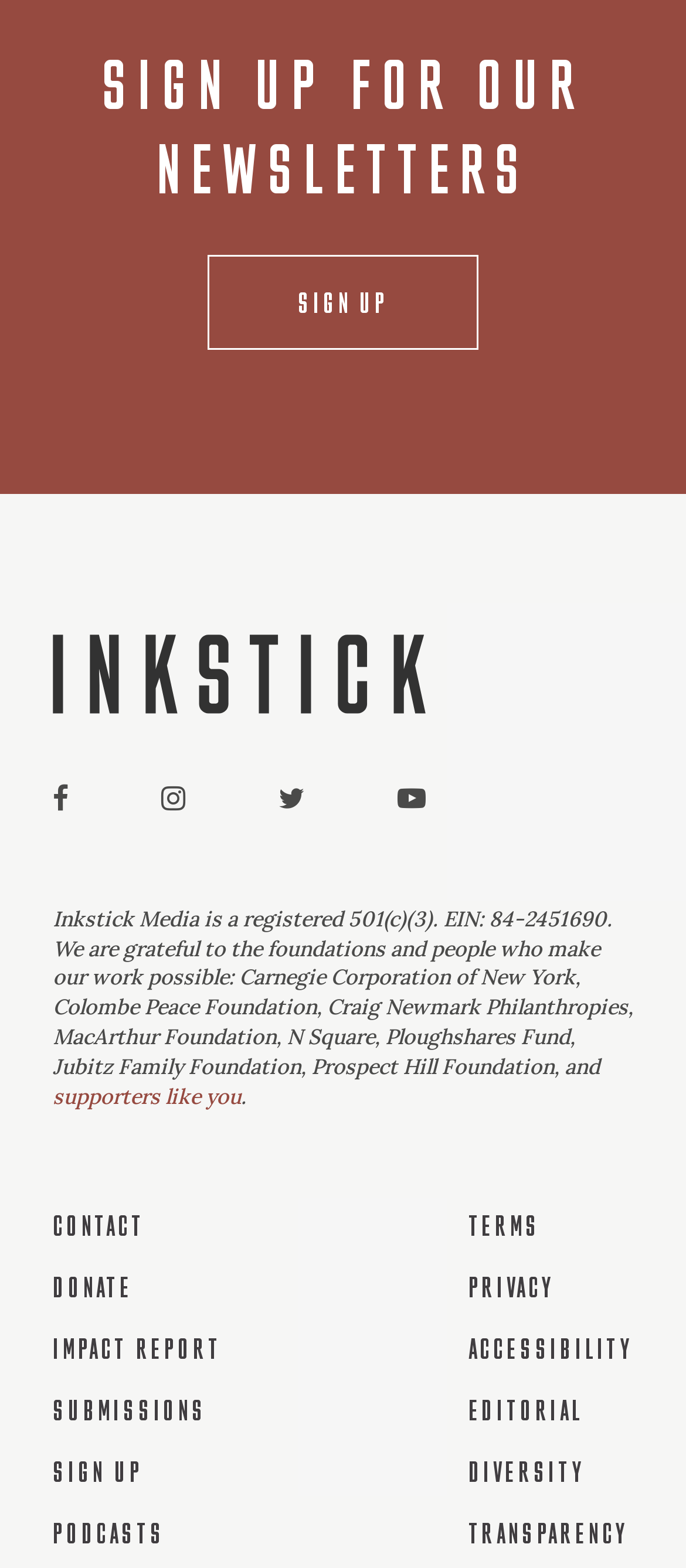What is the purpose of the 'SIGN UP' button?
Please give a detailed answer to the question using the information shown in the image.

The purpose of the 'SIGN UP' button can be inferred from the heading element with the bounding box coordinates [0.108, 0.029, 0.892, 0.136], which says 'SIGN UP FOR OUR NEWSLETTERS', and the link element with the bounding box coordinates [0.303, 0.163, 0.697, 0.223], which is labeled as 'SIGN UP'.